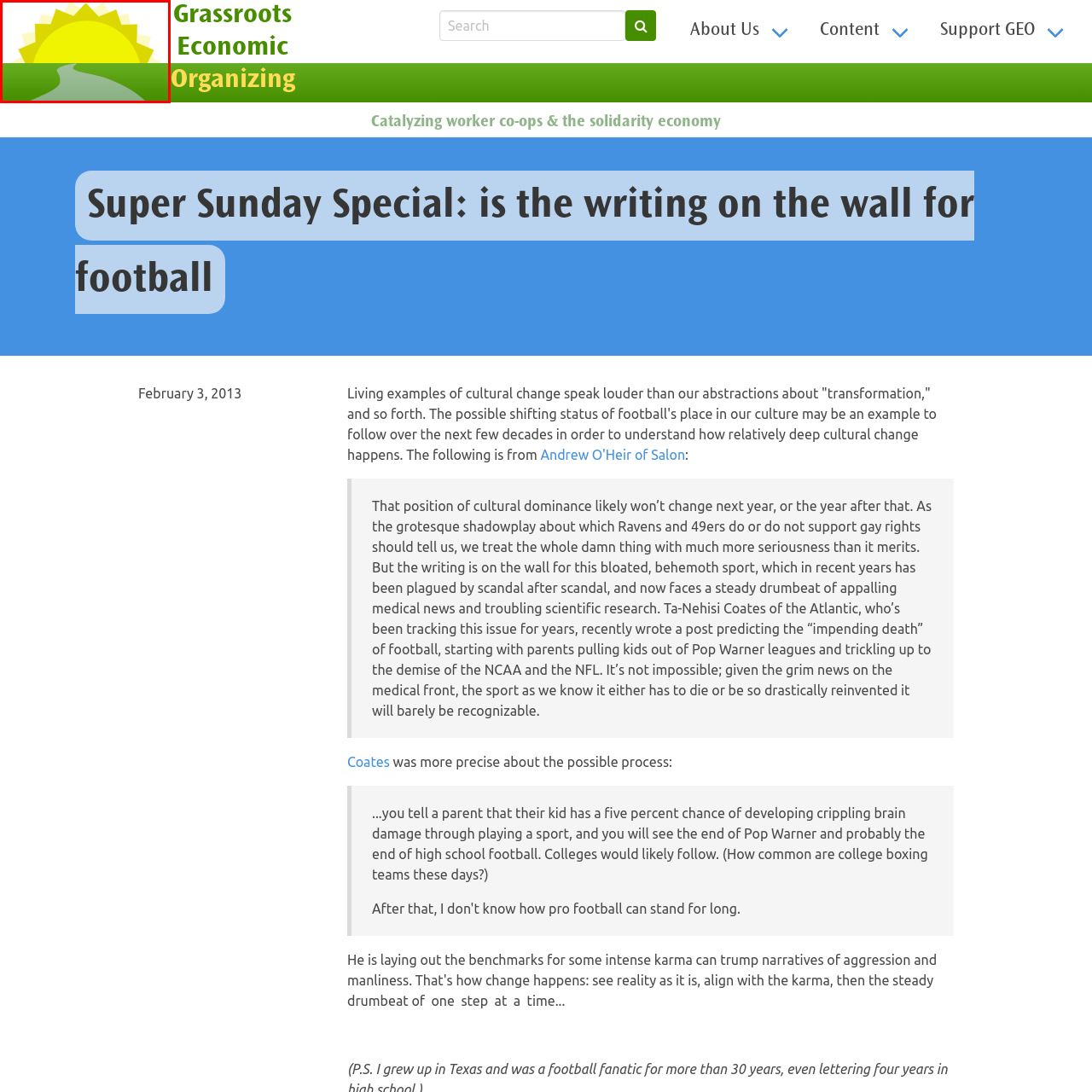Please analyze the portion of the image highlighted by the red bounding box and respond to the following question with a detailed explanation based on what you see: Does the image convey a sense of optimism?

The caption suggests that the overall composition of the image conveys a sense of optimism and a new dawn, which is tied to the article's exploration of transformation within the sport of football.